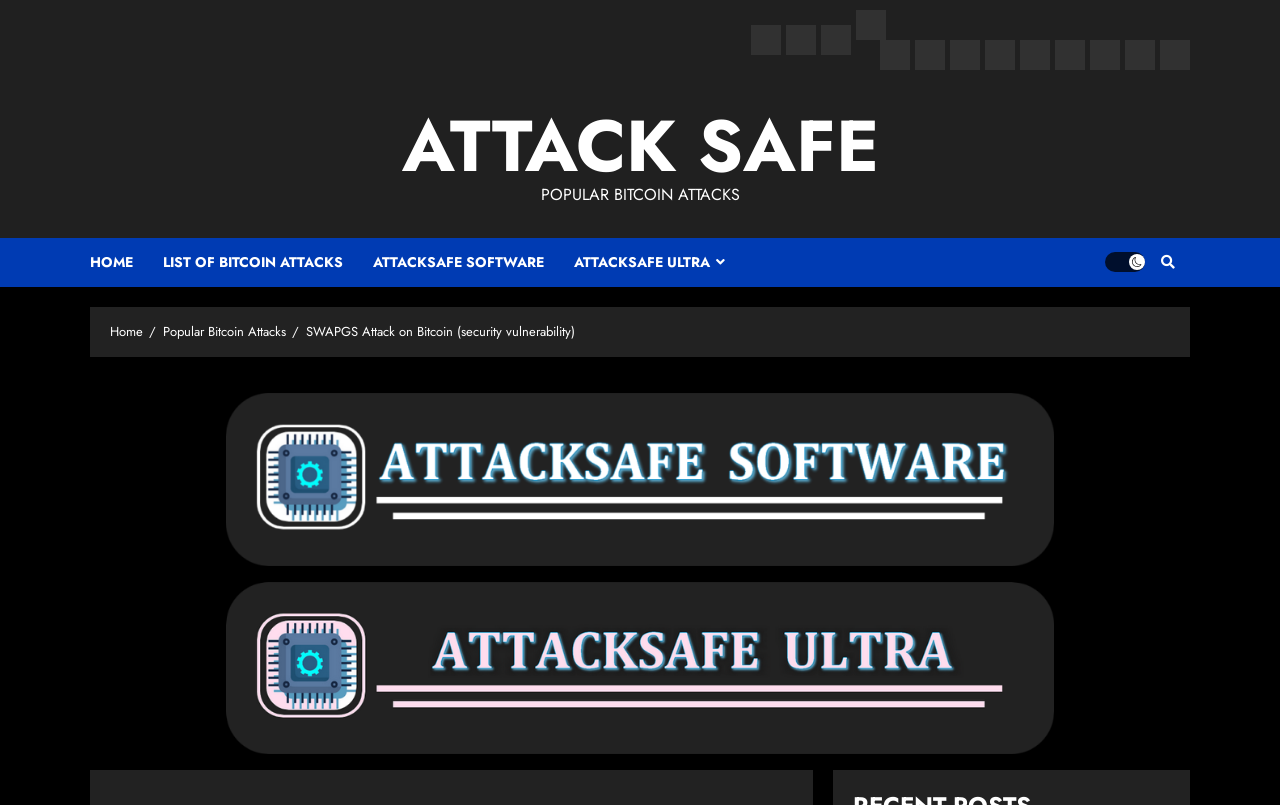Please specify the bounding box coordinates of the region to click in order to perform the following instruction: "Visit ATTACKSAFE ULTRA".

[0.669, 0.012, 0.692, 0.05]